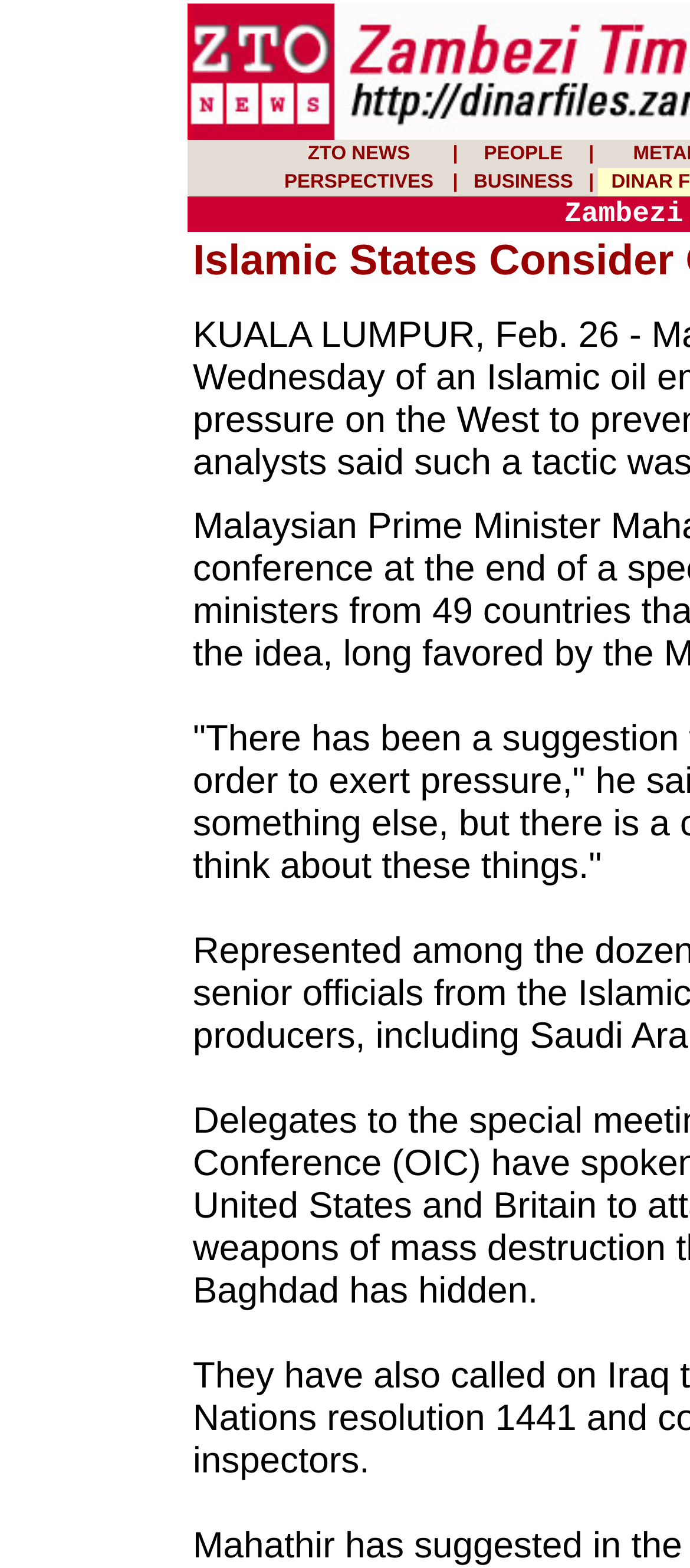Answer this question using a single word or a brief phrase:
What is the first menu item?

ZTO NEWS